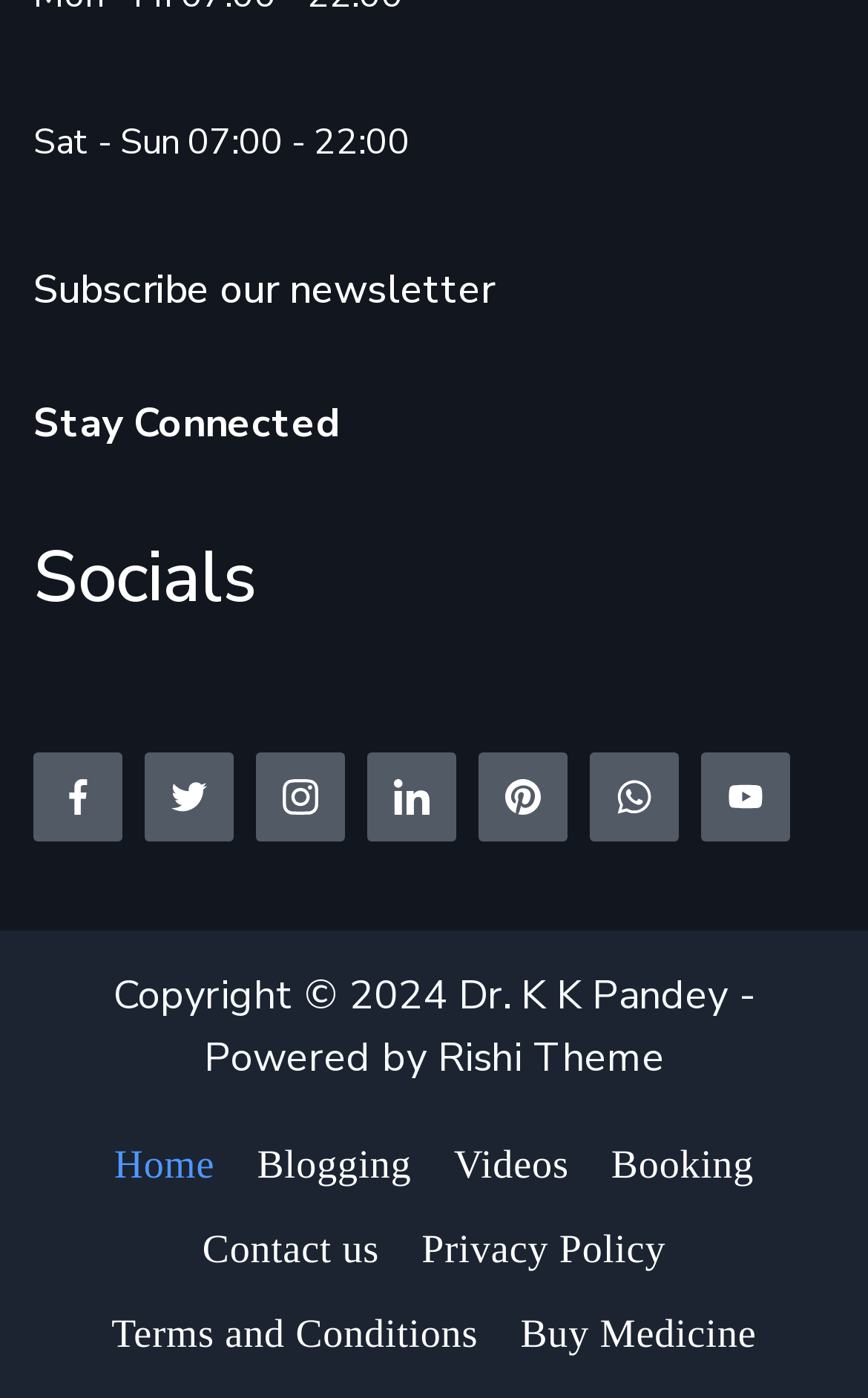Given the element description, predict the bounding box coordinates in the format (top-left x, top-left y, bottom-right x, bottom-right y). Make sure all values are between 0 and 1. Here is the element description: Videos

[0.498, 0.811, 0.68, 0.856]